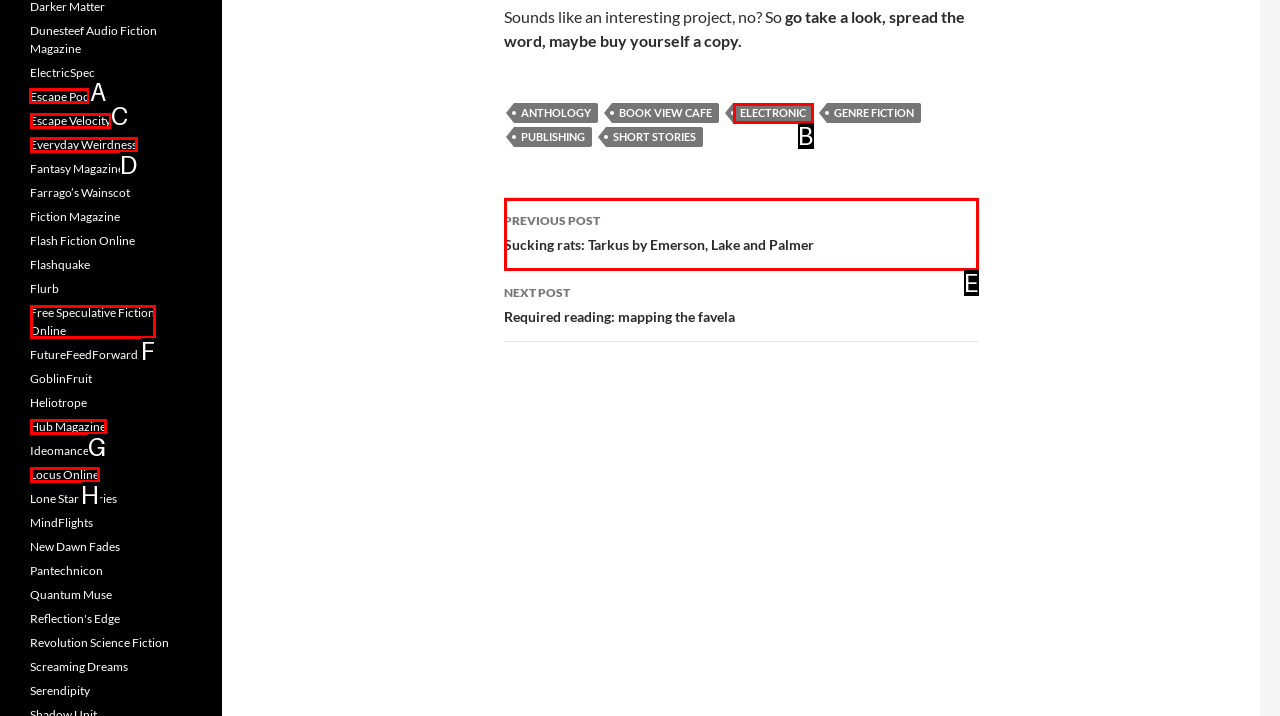To complete the instruction: Check out the 'Escape Pod' link, which HTML element should be clicked?
Respond with the option's letter from the provided choices.

A